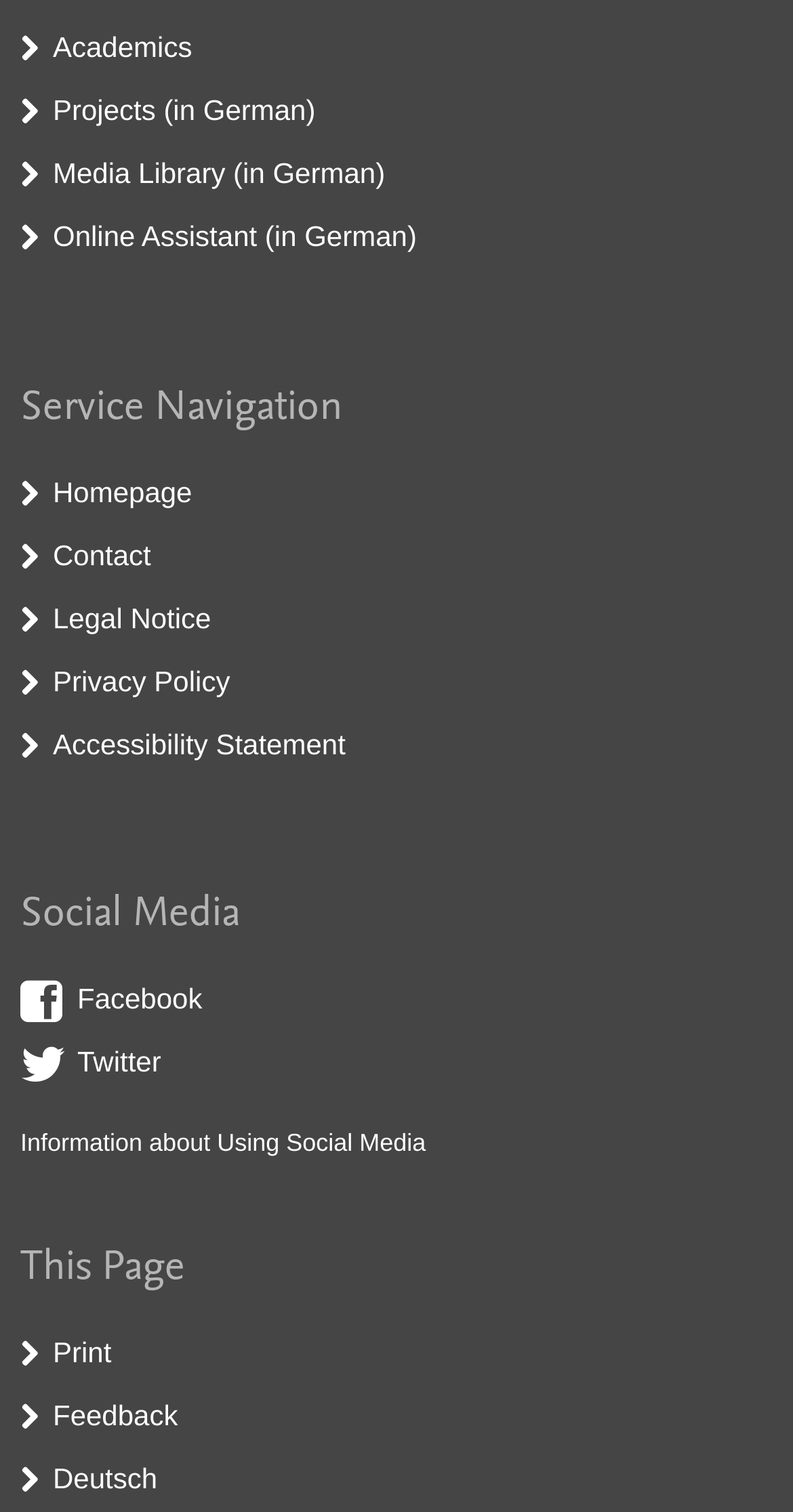Use a single word or phrase to respond to the question:
What is the last item in the 'Service Navigation' section?

Accessibility Statement